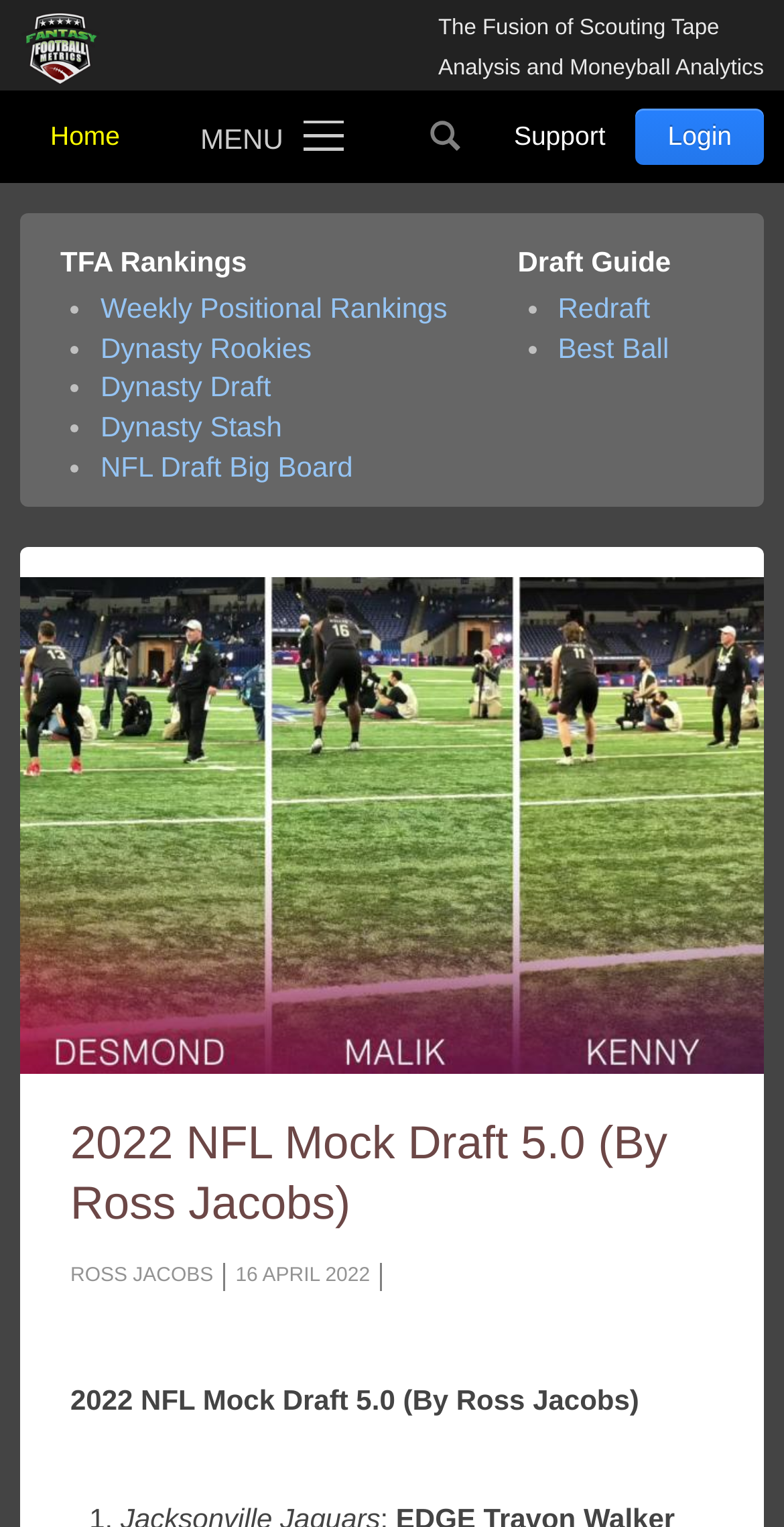Using the description "NFL Draft Big Board", predict the bounding box of the relevant HTML element.

[0.128, 0.293, 0.571, 0.319]